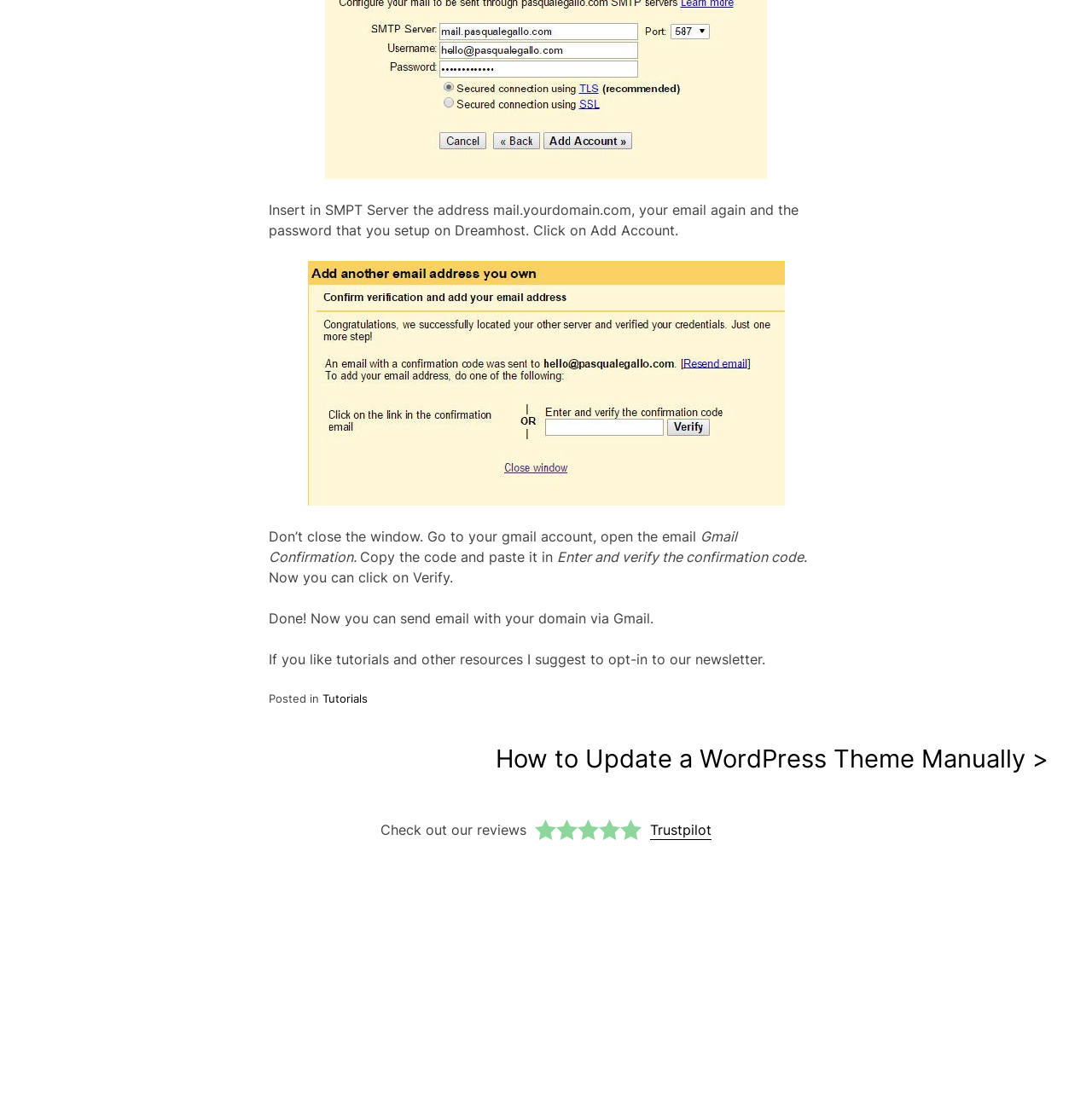What type of themes are offered by the company?
Answer the question with as much detail as you can, using the image as a reference.

The links under the 'PRODUCTS' heading indicate that the company offers both premium and free themes. This suggests that the company provides a range of theme options for users, with premium themes likely offering more features or support.